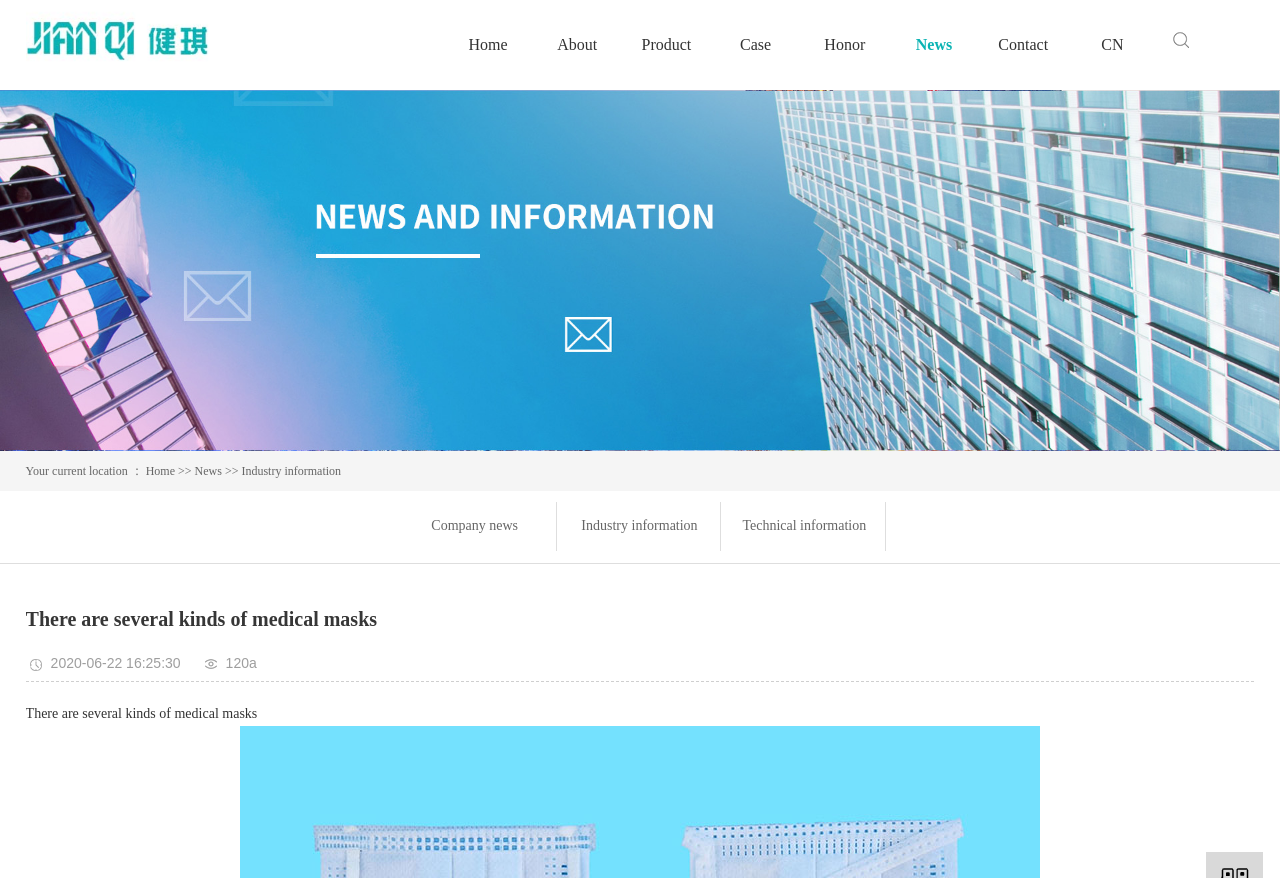Identify the bounding box coordinates of the region I need to click to complete this instruction: "Read about the mission".

None